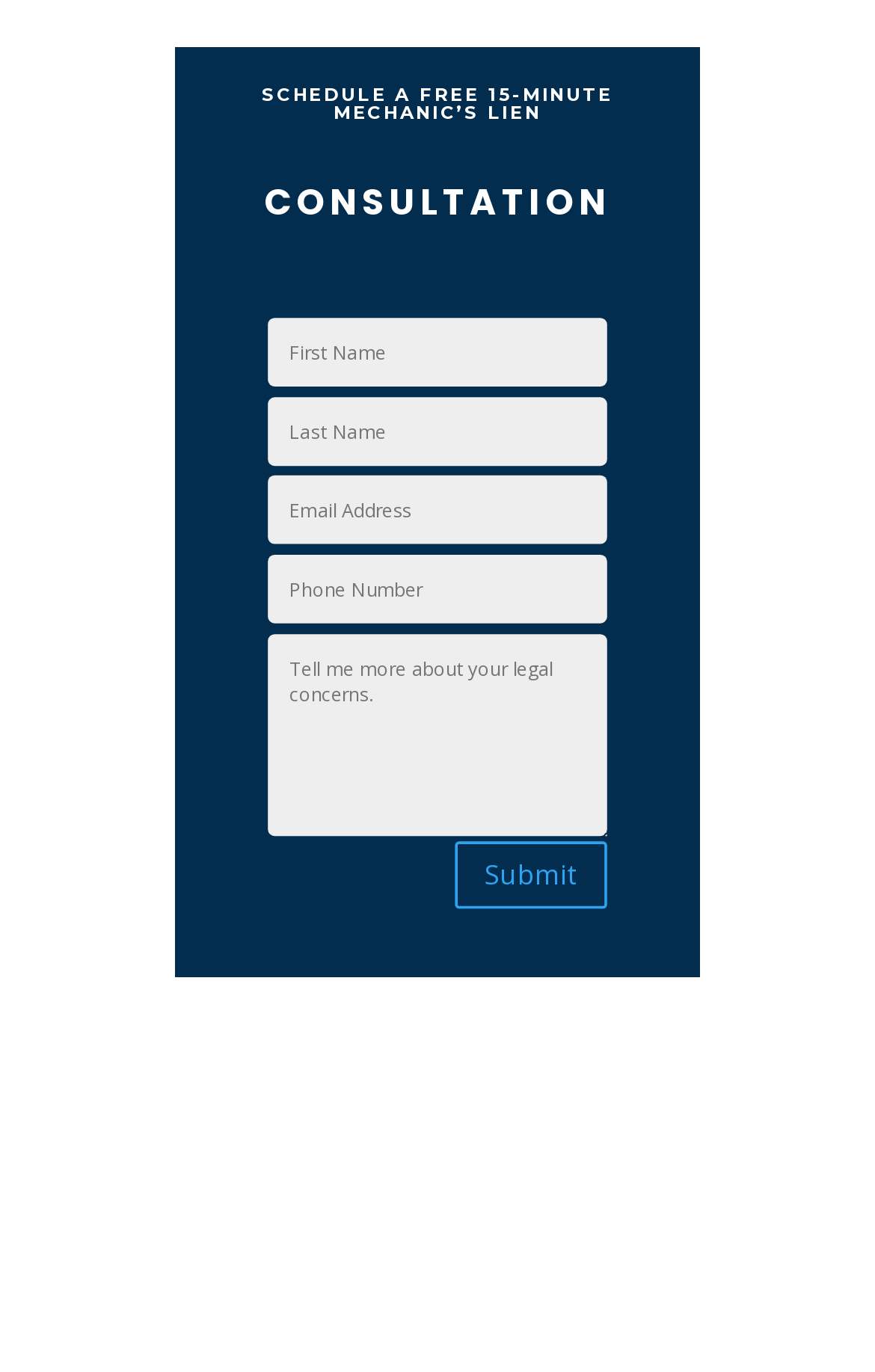Give a one-word or one-phrase response to the question:
How many textboxes are there?

5